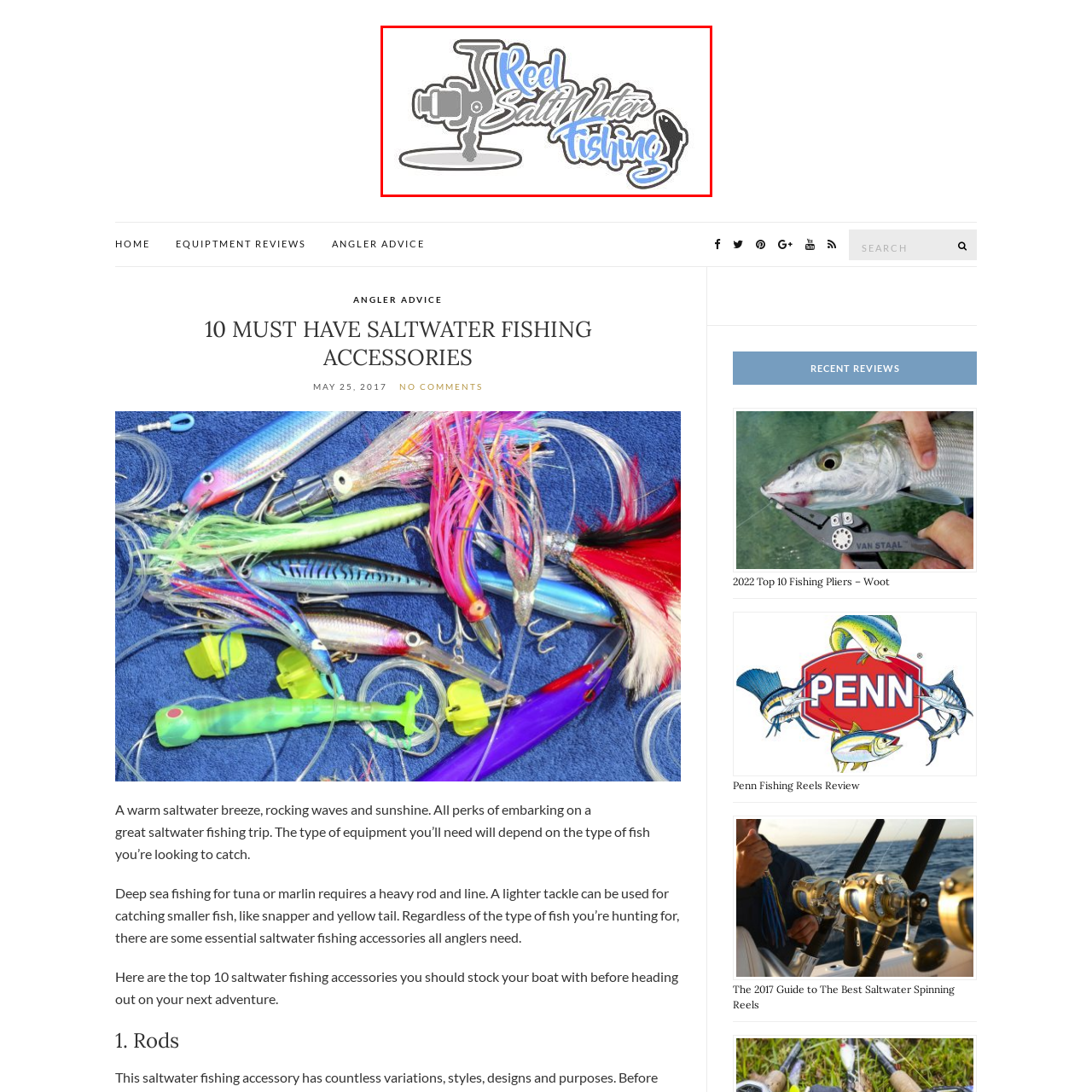Focus your attention on the image enclosed by the red boundary and provide a thorough answer to the question that follows, based on the image details: What is the purpose of the brand represented by the logo?

According to the caption, the brand symbolized by the logo is dedicated to providing resources and equipment for anglers seeking adventure on the water, indicating that the brand's purpose is to support and facilitate saltwater fishing activities.